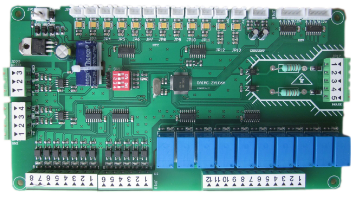What is the purpose of the pin headers?
From the image, respond with a single word or phrase.

Connecting input and output wires